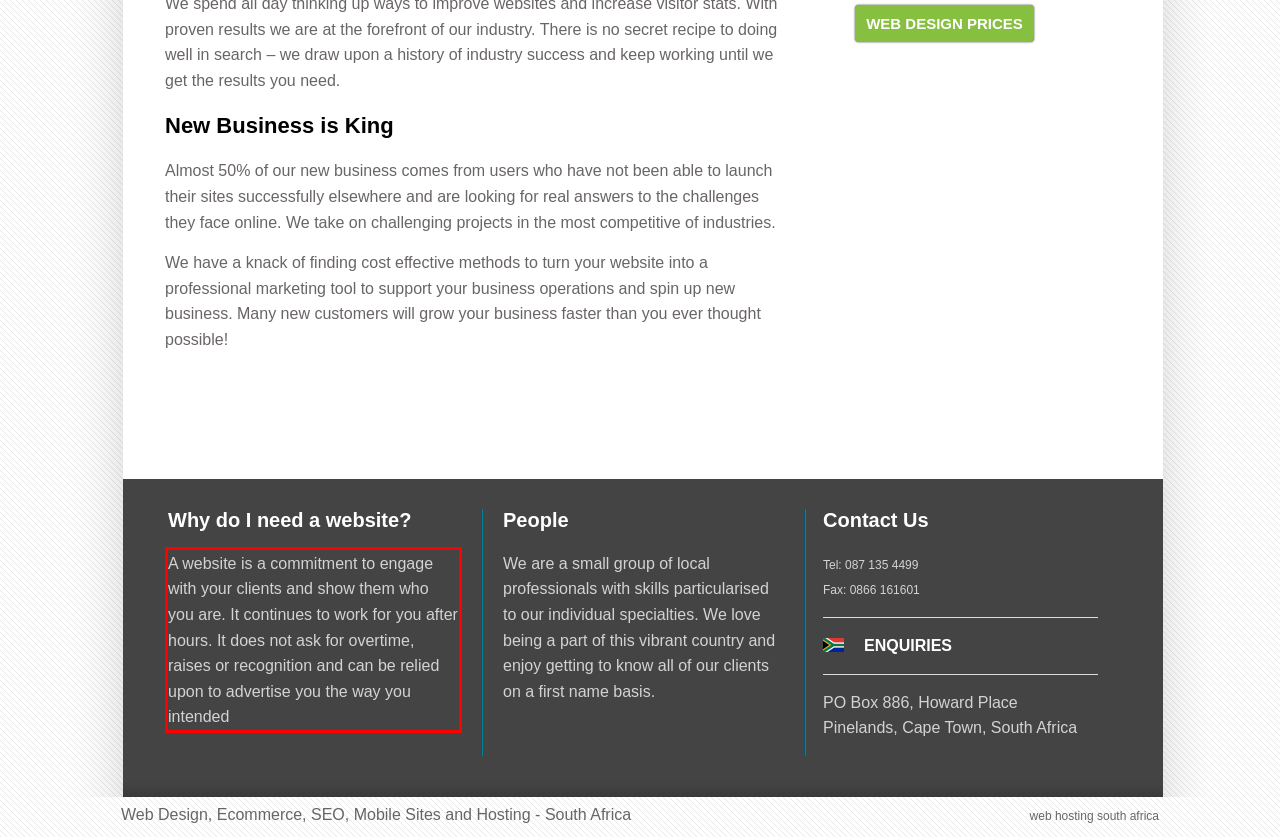Look at the screenshot of the webpage, locate the red rectangle bounding box, and generate the text content that it contains.

A website is a commitment to engage with your clients and show them who you are. It continues to work for you after hours. It does not ask for overtime, raises or recognition and can be relied upon to advertise you the way you intended